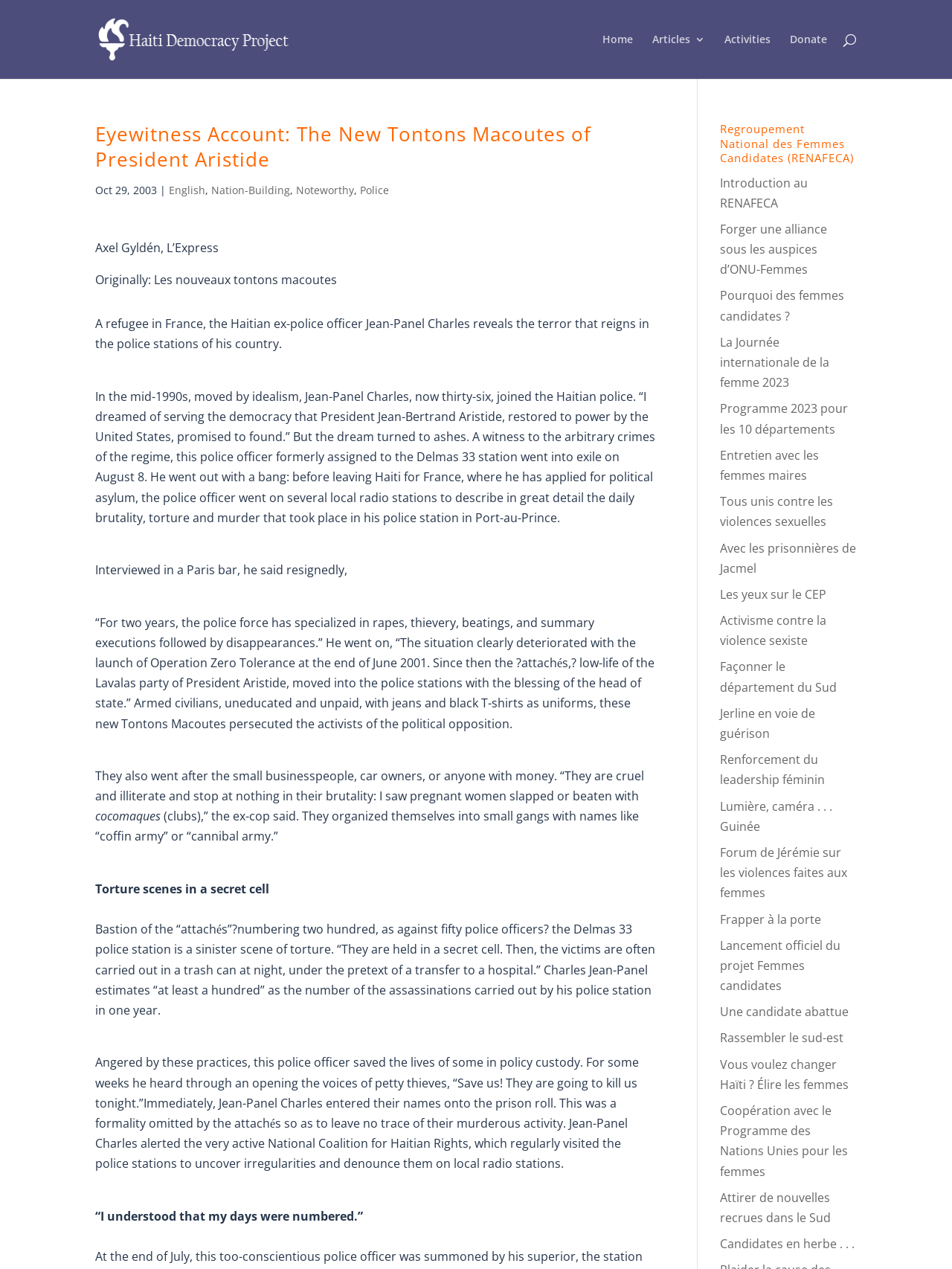Please indicate the bounding box coordinates of the element's region to be clicked to achieve the instruction: "Click on the 'Home' link". Provide the coordinates as four float numbers between 0 and 1, i.e., [left, top, right, bottom].

[0.633, 0.027, 0.665, 0.062]